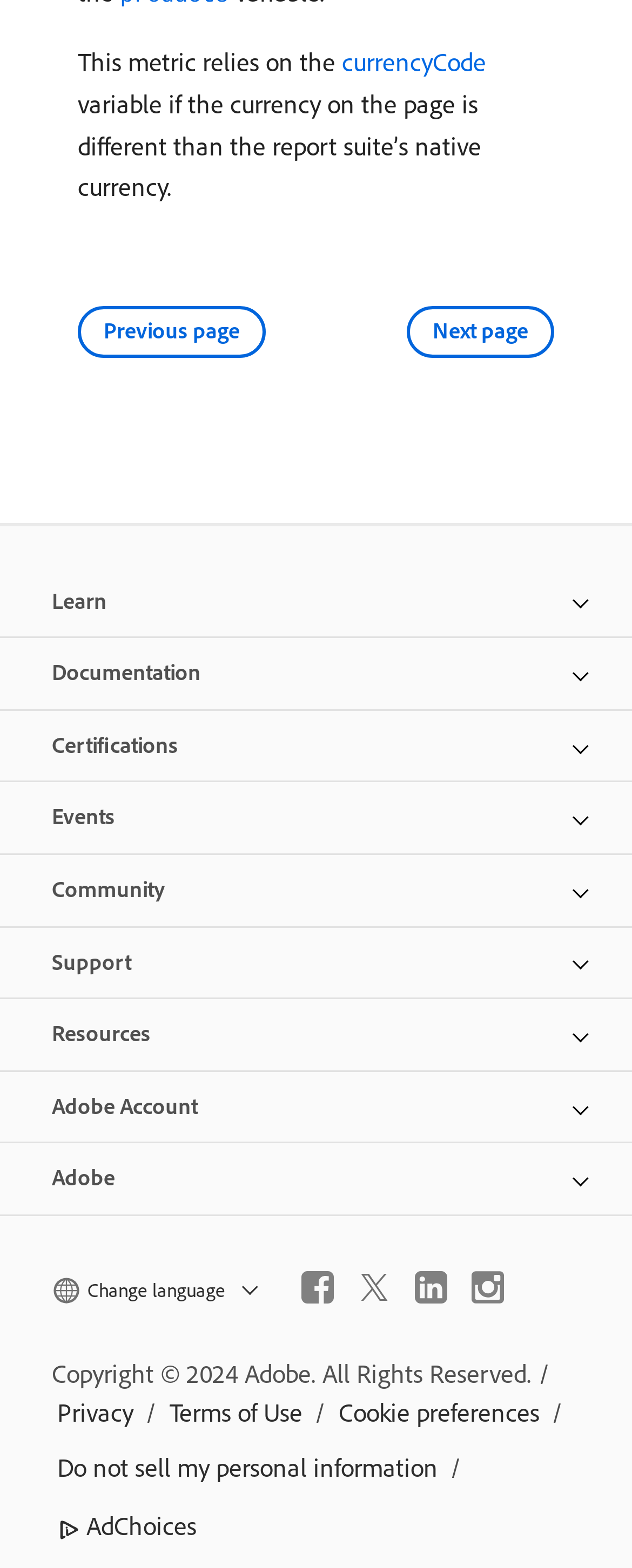Pinpoint the bounding box coordinates of the area that should be clicked to complete the following instruction: "Click the 'Previous page' link". The coordinates must be given as four float numbers between 0 and 1, i.e., [left, top, right, bottom].

[0.123, 0.195, 0.421, 0.228]